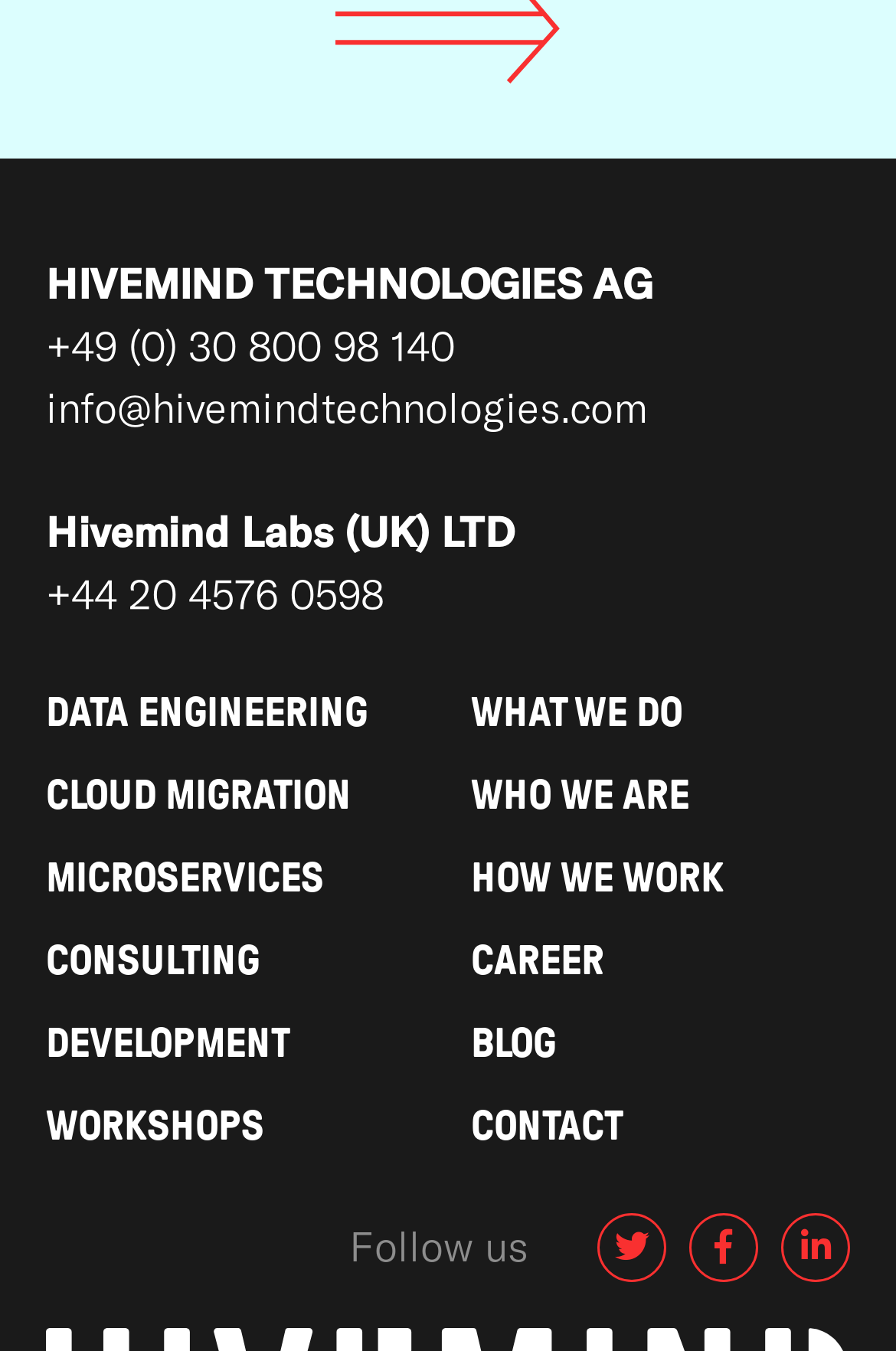Find the bounding box coordinates for the element that must be clicked to complete the instruction: "Learn more about WHAT WE DO". The coordinates should be four float numbers between 0 and 1, indicated as [left, top, right, bottom].

[0.526, 0.51, 0.762, 0.544]